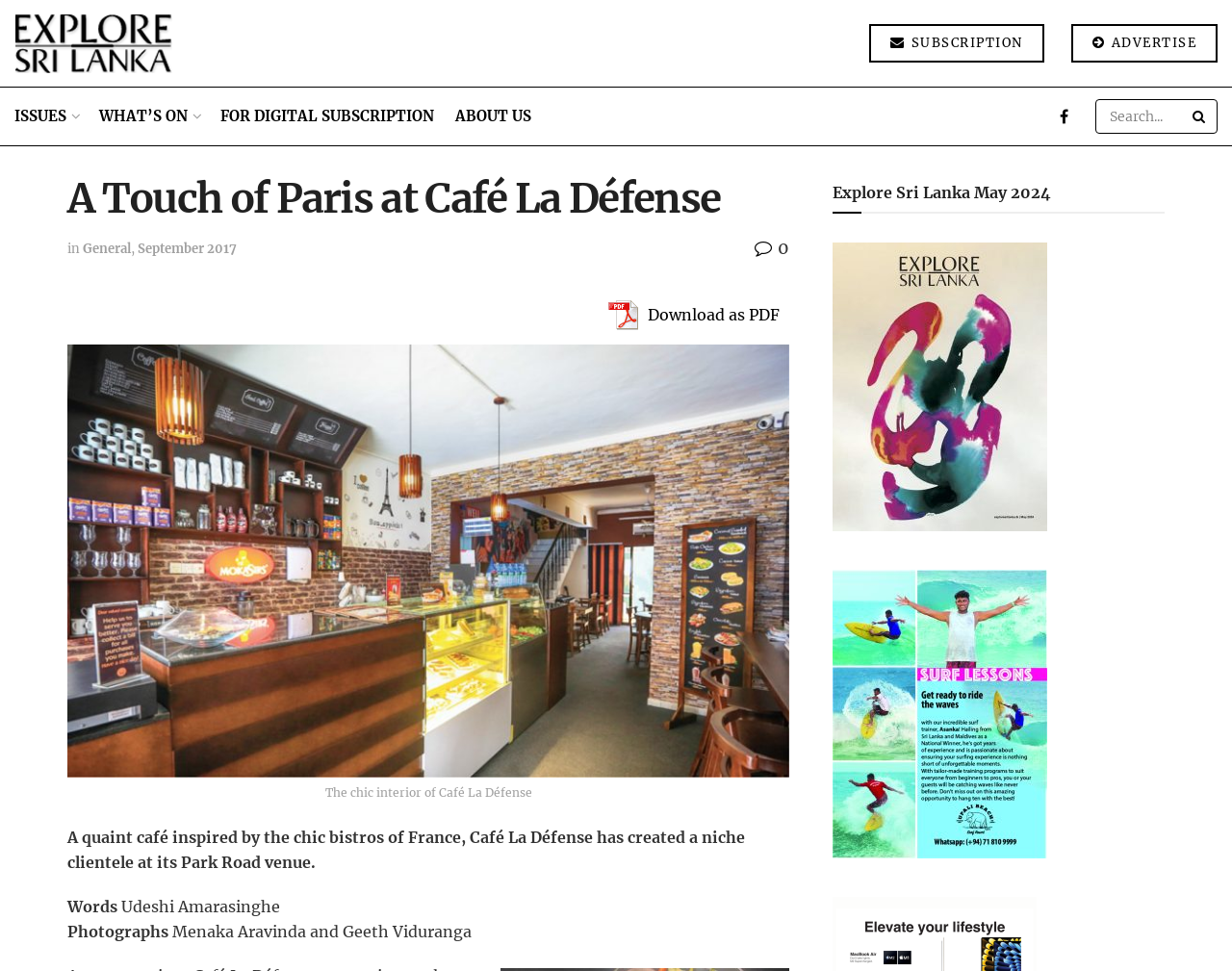Please determine the bounding box coordinates of the element's region to click in order to carry out the following instruction: "Download the article as PDF". The coordinates should be four float numbers between 0 and 1, i.e., [left, top, right, bottom].

[0.485, 0.304, 0.641, 0.345]